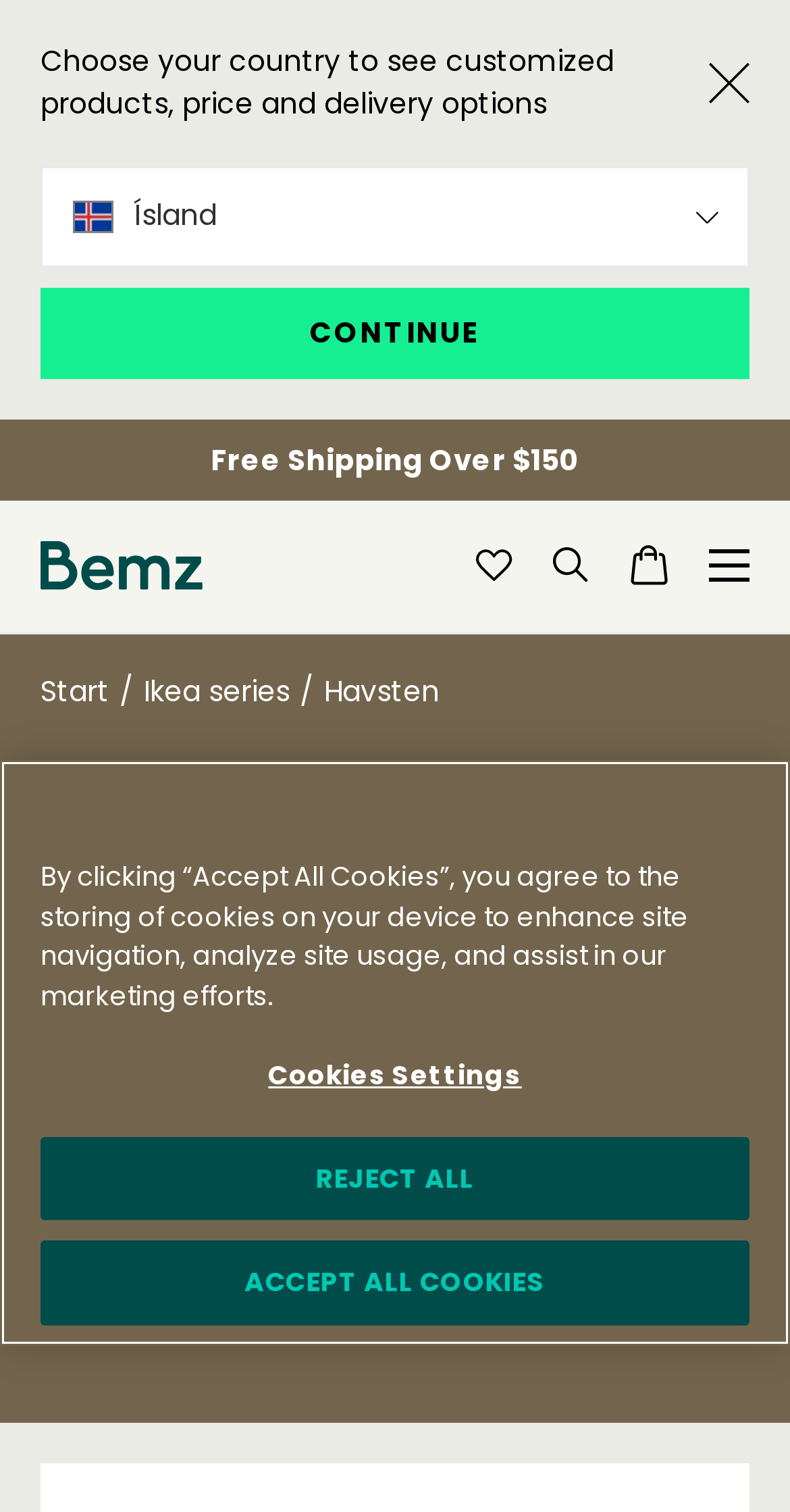Please identify the bounding box coordinates of the element's region that should be clicked to execute the following instruction: "Choose your country". The bounding box coordinates must be four float numbers between 0 and 1, i.e., [left, top, right, bottom].

[0.051, 0.11, 0.949, 0.176]